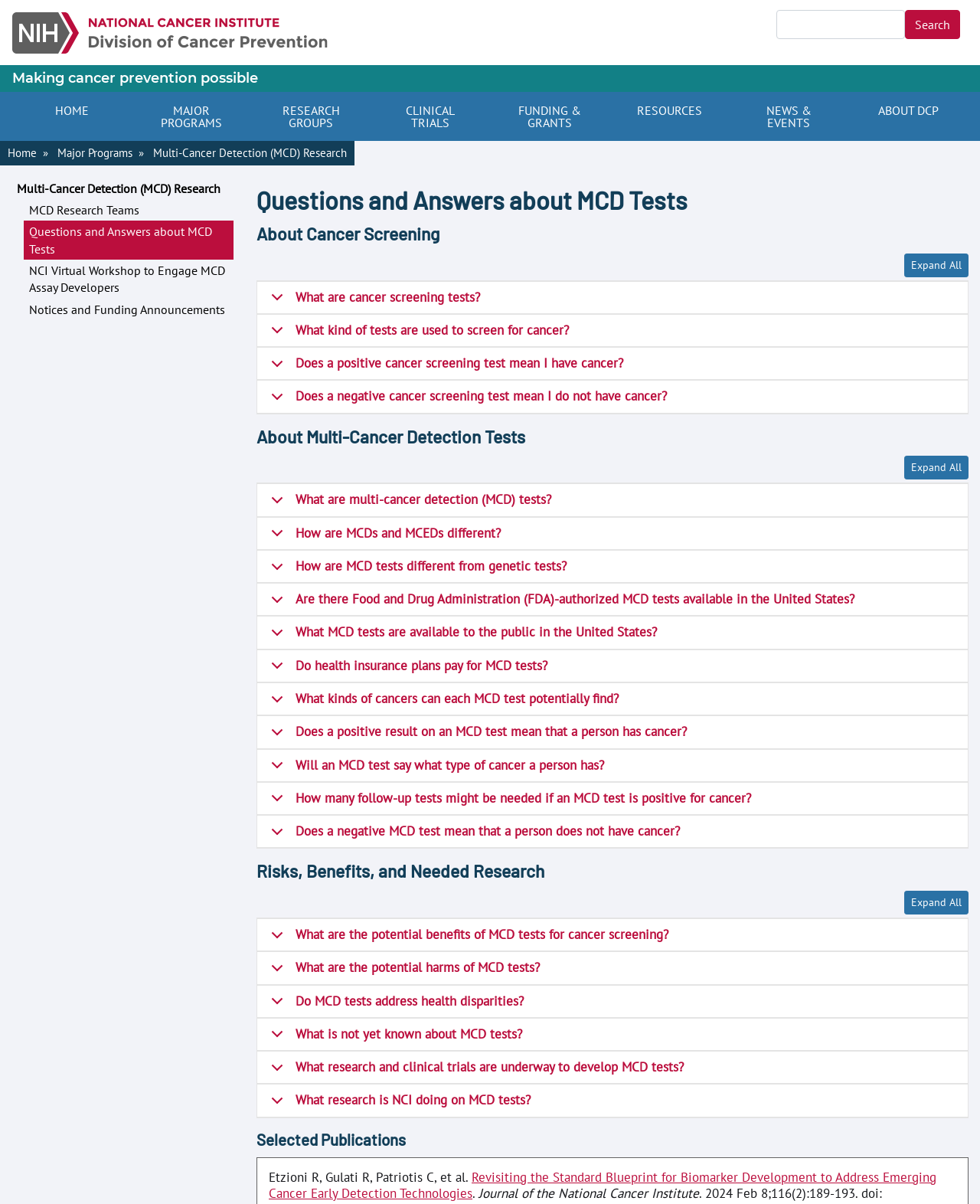Kindly determine the bounding box coordinates for the clickable area to achieve the given instruction: "Search for something".

[0.792, 0.008, 0.923, 0.032]